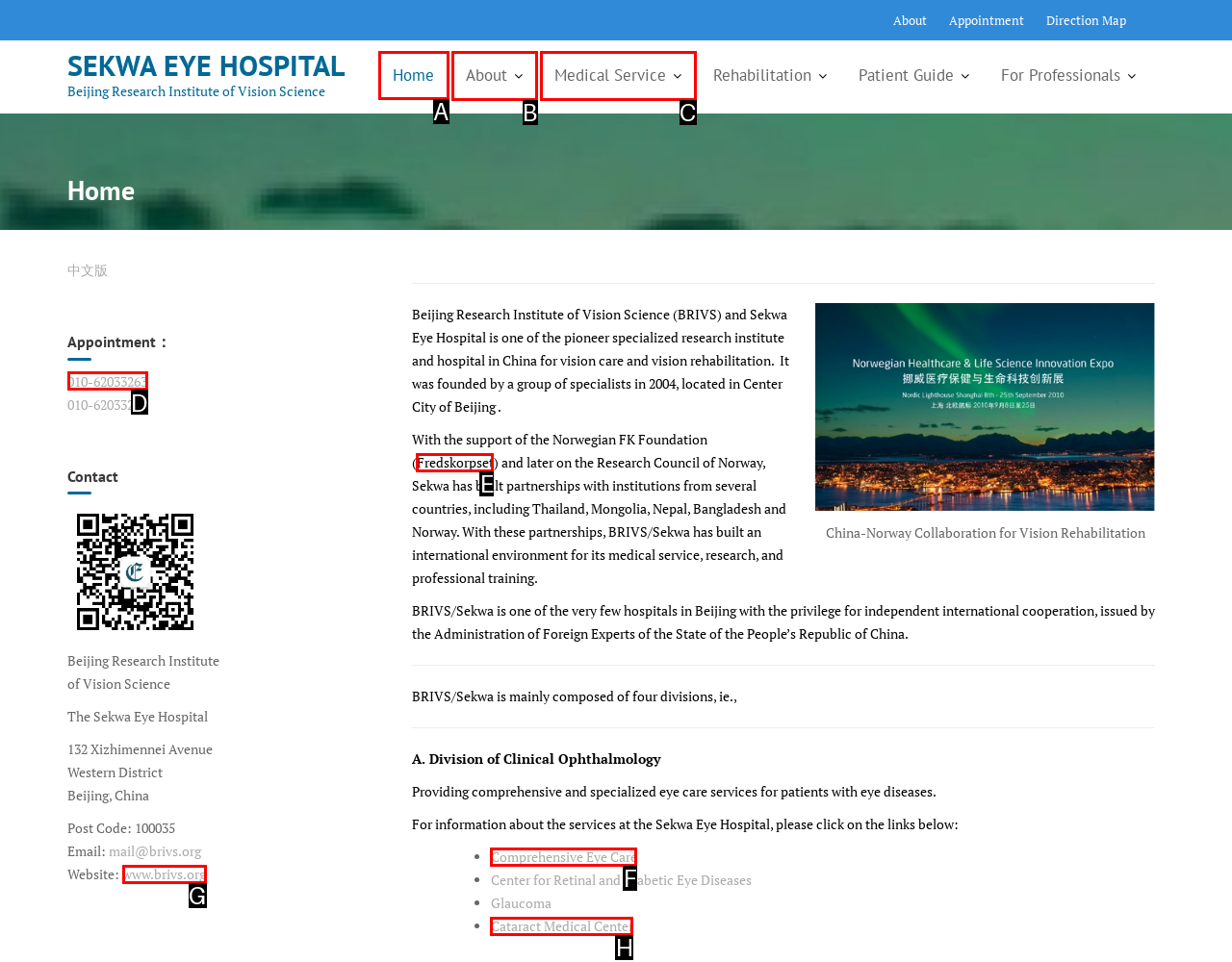Match the description: Medical Service to the correct HTML element. Provide the letter of your choice from the given options.

C